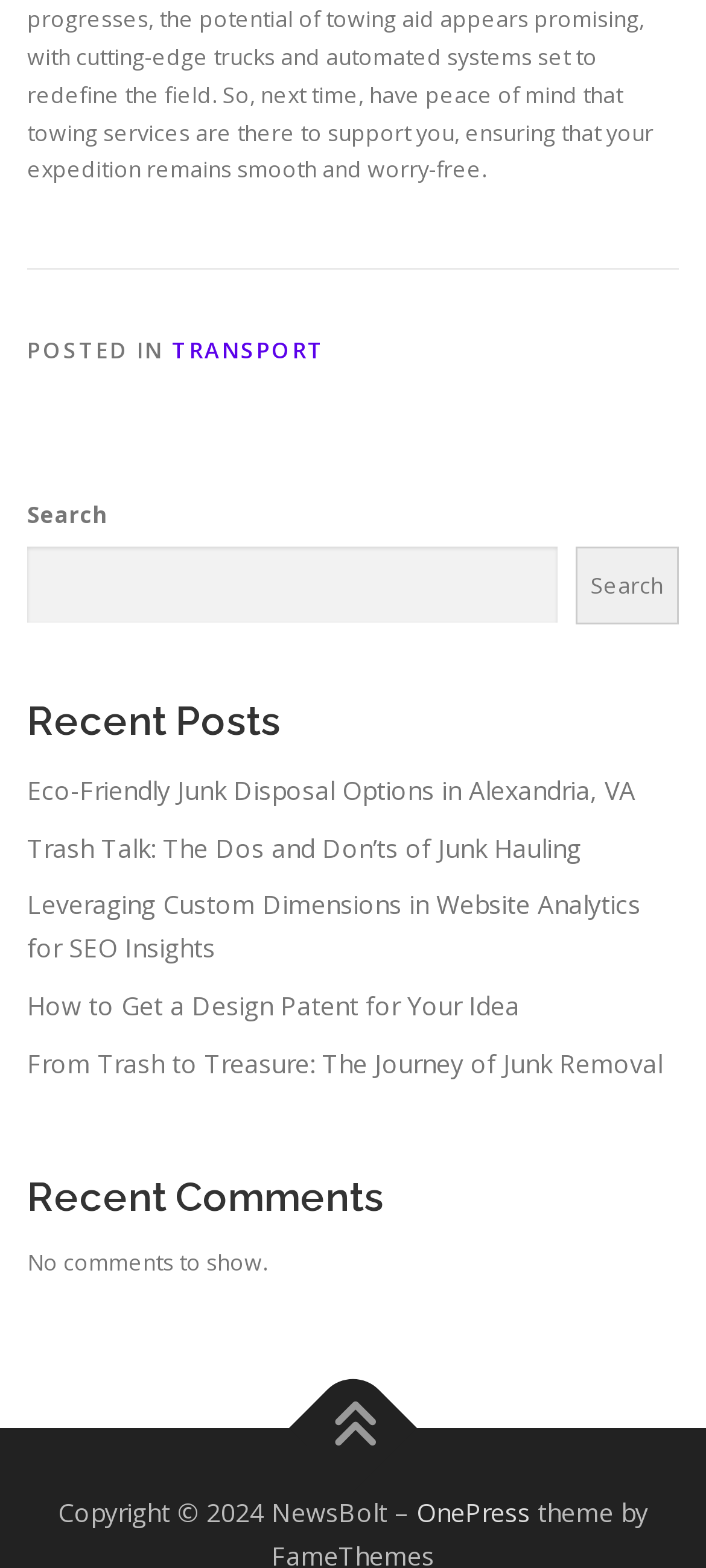Identify the bounding box coordinates for the region to click in order to carry out this instruction: "Read recent post about Eco-Friendly Junk Disposal Options in Alexandria, VA". Provide the coordinates using four float numbers between 0 and 1, formatted as [left, top, right, bottom].

[0.038, 0.493, 0.9, 0.515]